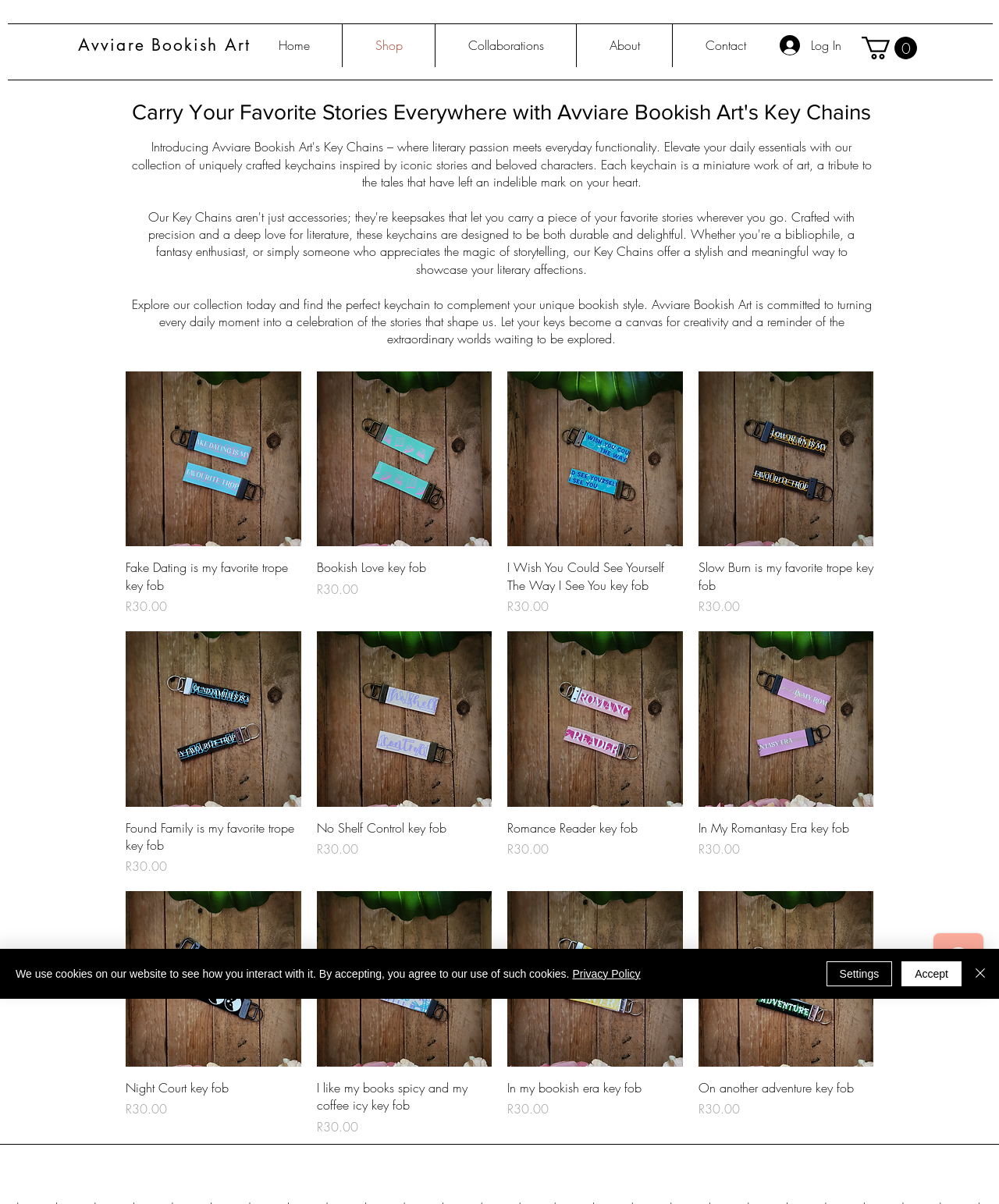Refer to the image and answer the question with as much detail as possible: How many items are in the cart?

The cart button at the top-right corner of the webpage shows 'Cart with 0 items', indicating that there are no items in the cart.